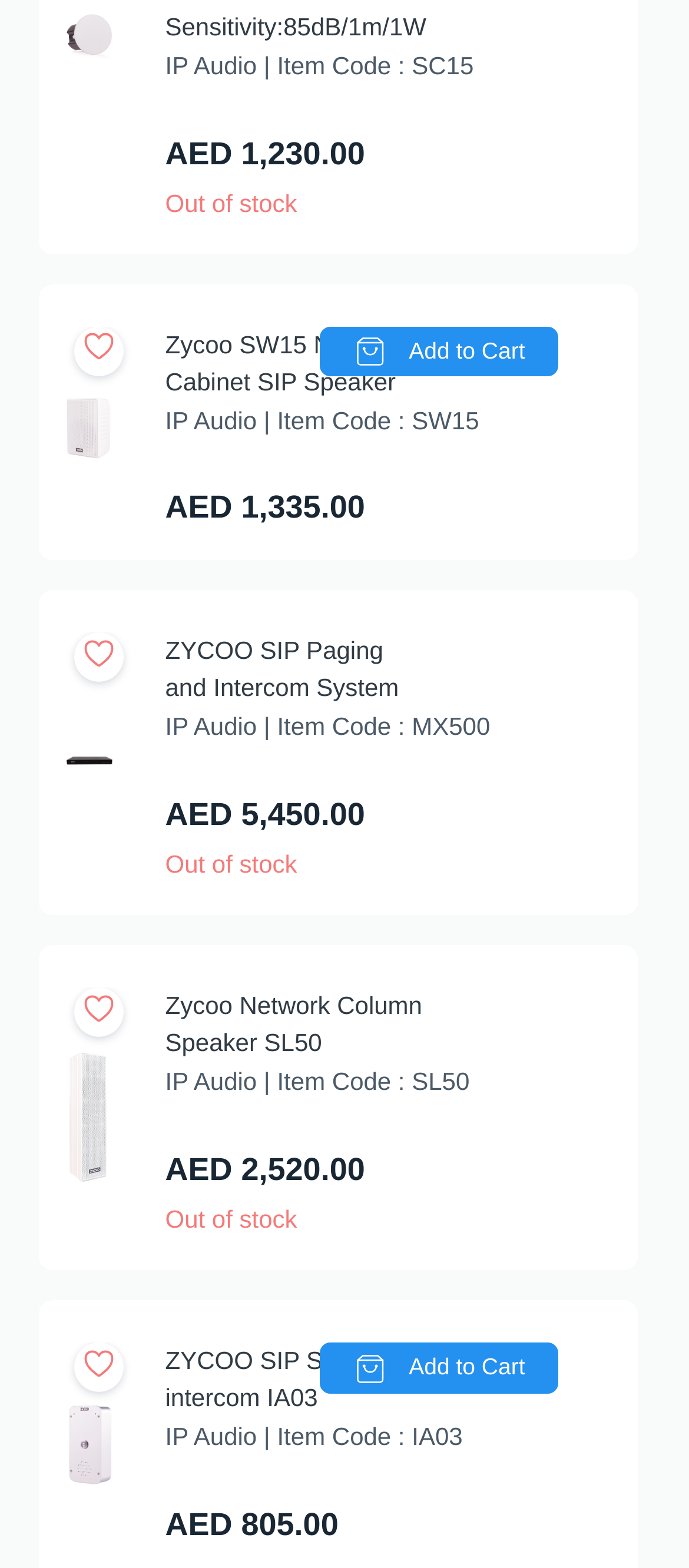Analyze the image and deliver a detailed answer to the question: What is the item code of Zycoo SW15 Network Cabinet SIP Speaker?

I found the item code of Zycoo SW15 Network Cabinet SIP Speaker by looking at the StaticText element with the text 'IP Audio | Item Code : SW15' which is located above the image of the product.